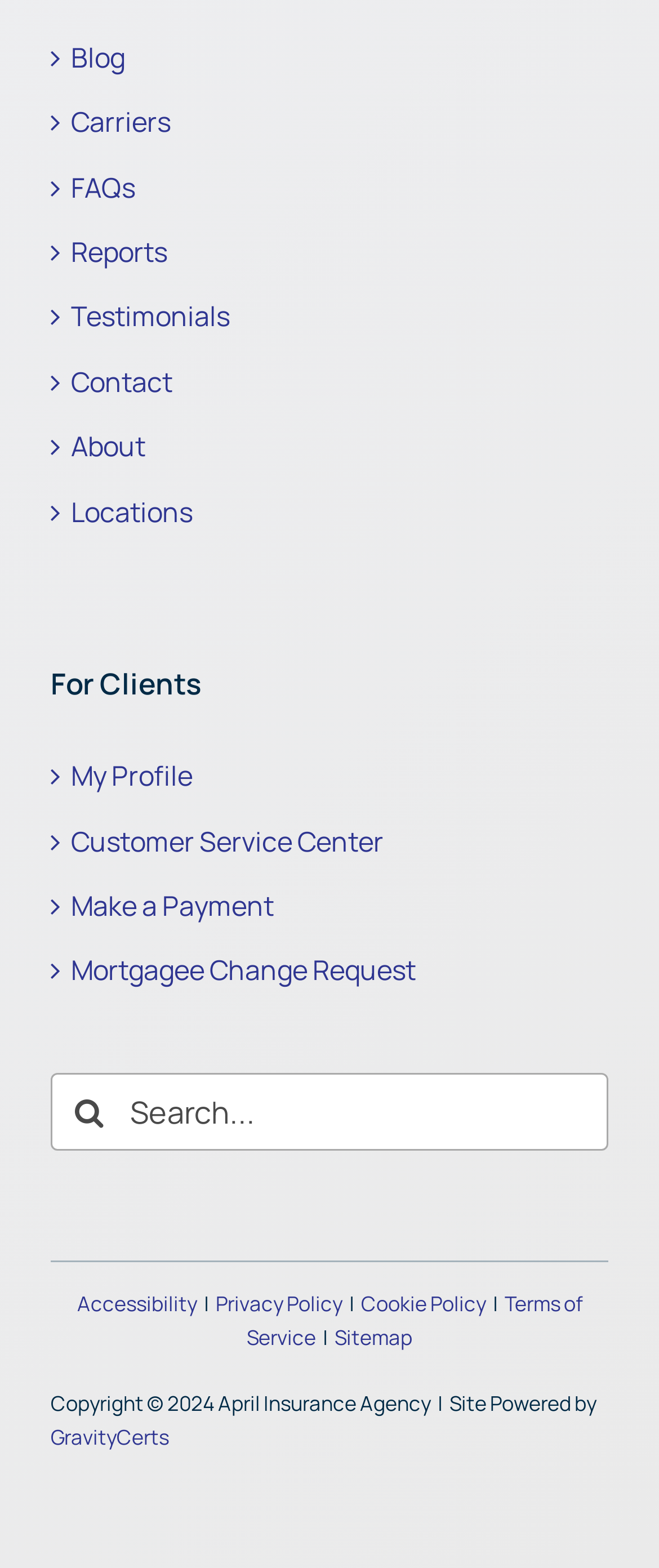Locate the bounding box coordinates of the area you need to click to fulfill this instruction: 'Go to the webpage for Supernatural Season 4 Episode 3'. The coordinates must be in the form of four float numbers ranging from 0 to 1: [left, top, right, bottom].

None